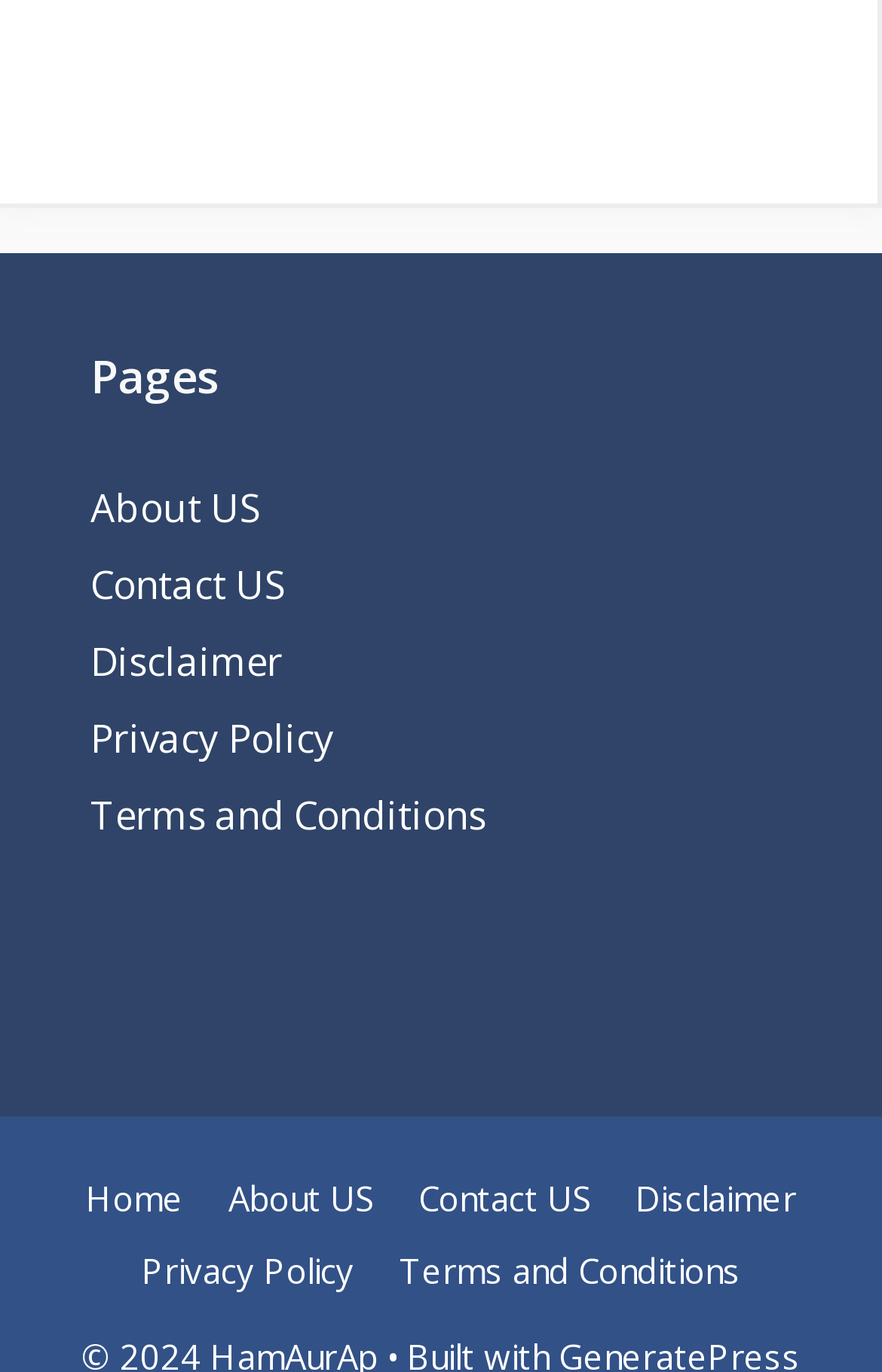Identify the bounding box coordinates of the region that needs to be clicked to carry out this instruction: "check Privacy Policy". Provide these coordinates as four float numbers ranging from 0 to 1, i.e., [left, top, right, bottom].

[0.103, 0.519, 0.379, 0.557]